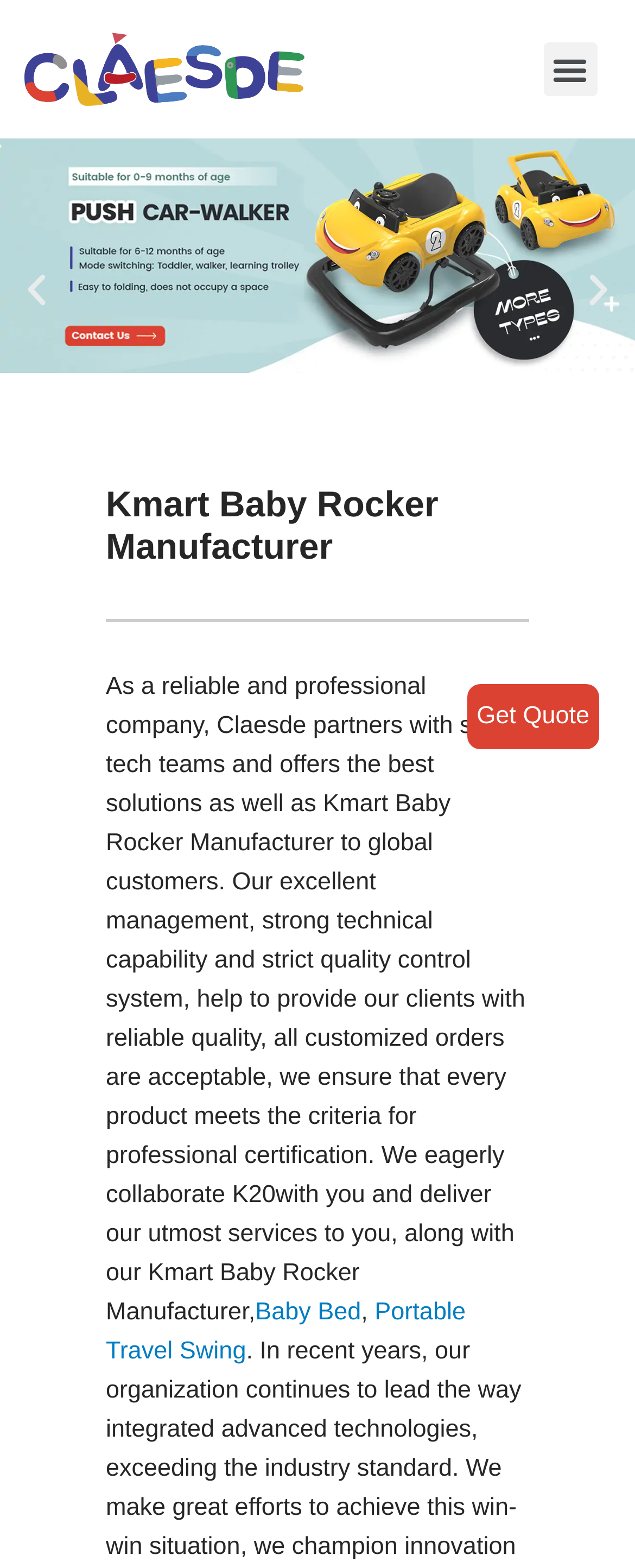From the details in the image, provide a thorough response to the question: What are the two related products mentioned?

The two related products mentioned are 'Baby Bed' and 'Portable Travel Swing', which are likely other products offered by the company that are related to the Kmart Baby Rocker Manufacturer.